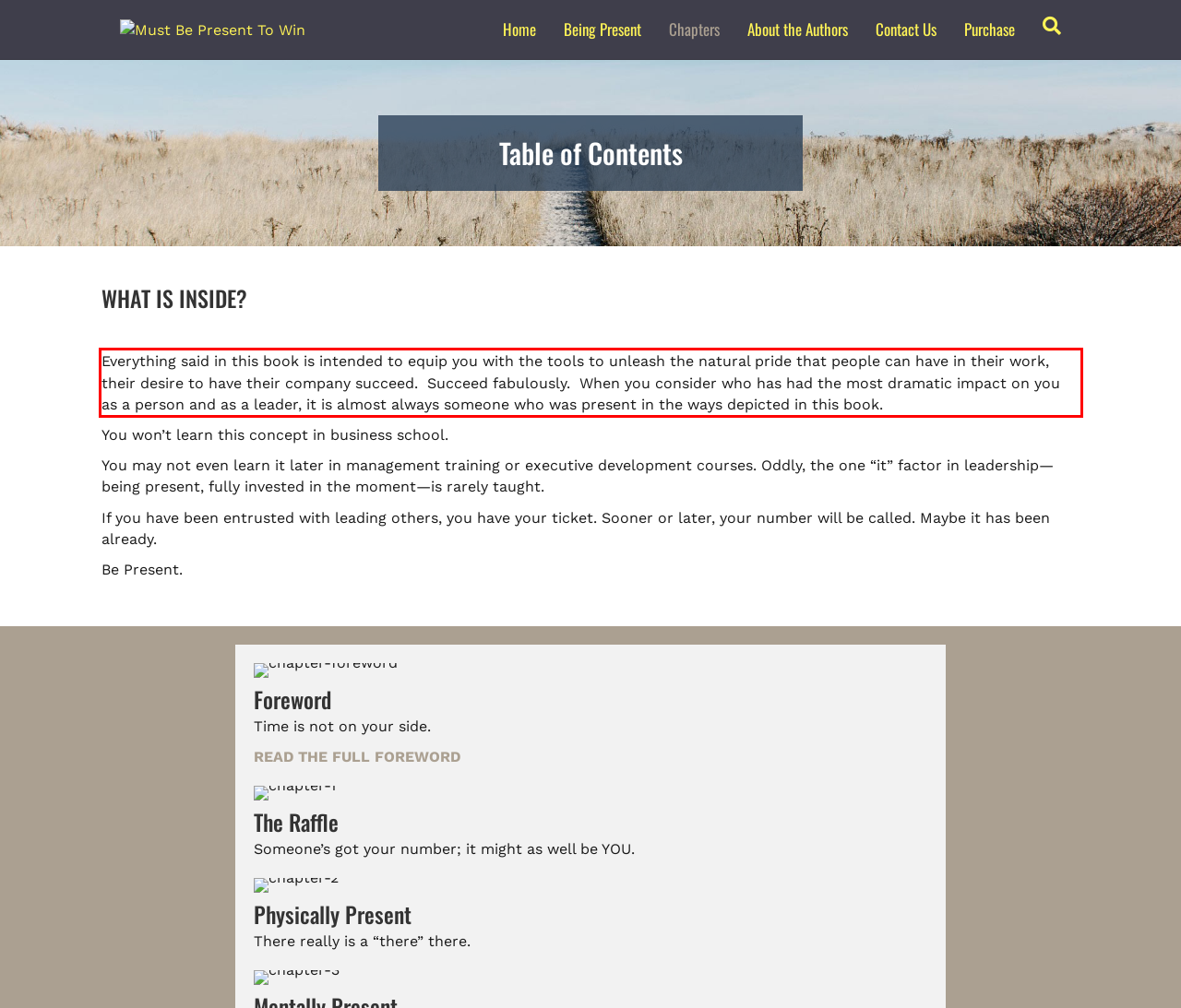You have a screenshot of a webpage with a red bounding box. Use OCR to generate the text contained within this red rectangle.

Everything said in this book is intended to equip you with the tools to unleash the natural pride that people can have in their work, their desire to have their company succeed. Succeed fabulously. When you consider who has had the most dramatic impact on you as a person and as a leader, it is almost always someone who was present in the ways depicted in this book.